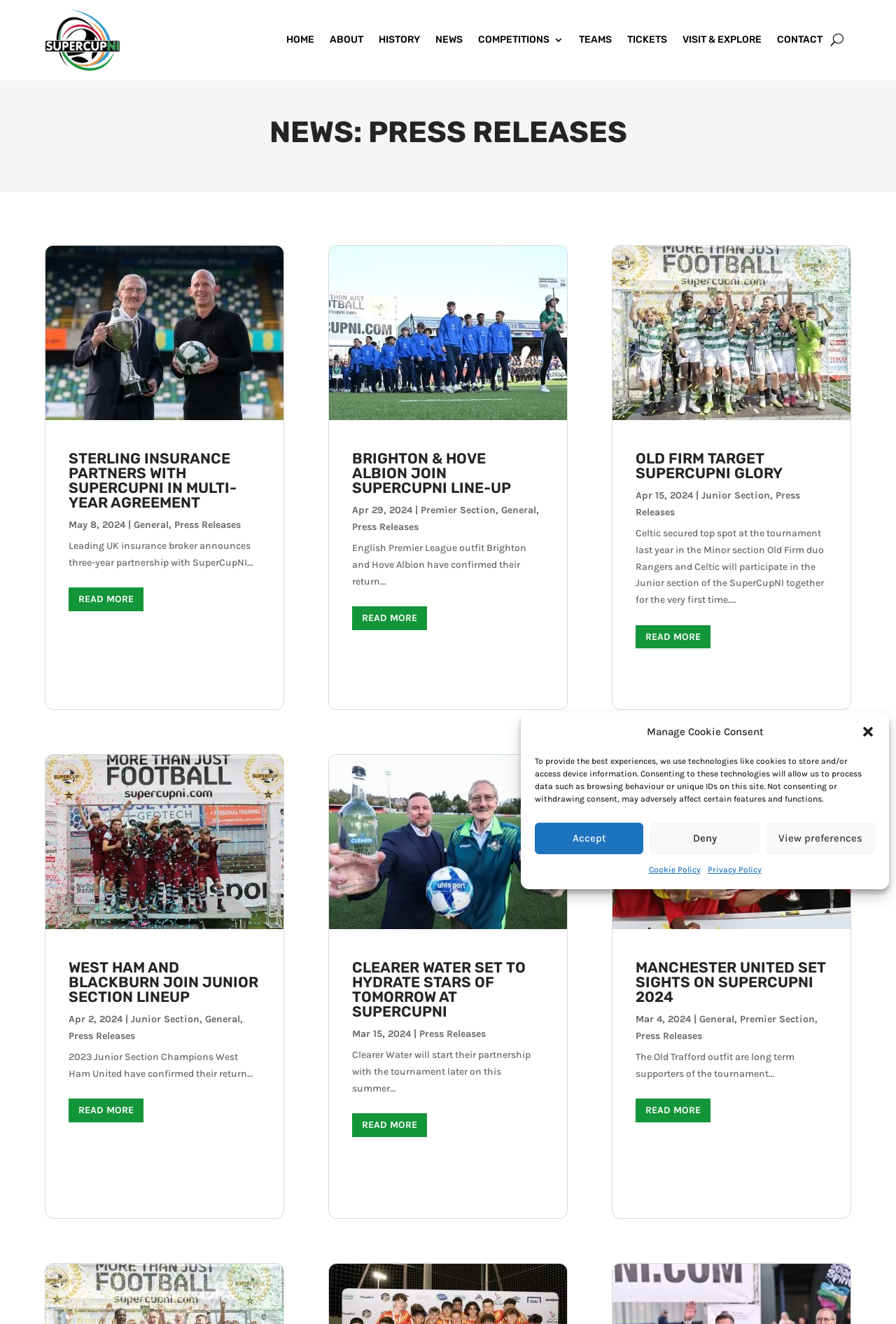Provide the bounding box coordinates in the format (top-left x, top-left y, bottom-right x, bottom-right y). All values are floating point numbers between 0 and 1. Determine the bounding box coordinate of the UI element described as: Tickets

[0.7, 0.007, 0.745, 0.053]